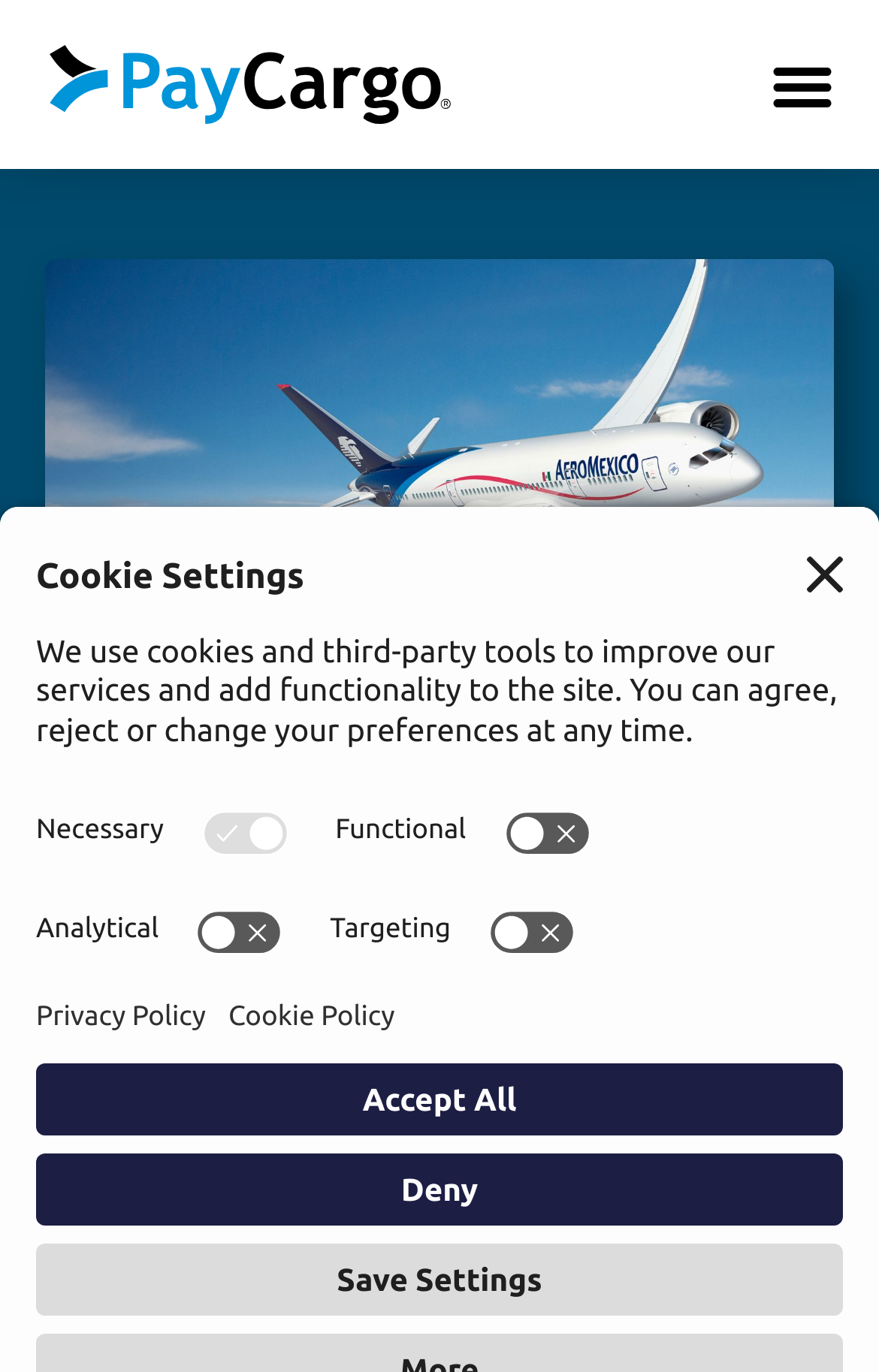Identify the bounding box coordinates for the UI element described as: "Pay with PayCargo".

[0.132, 0.645, 0.868, 0.739]